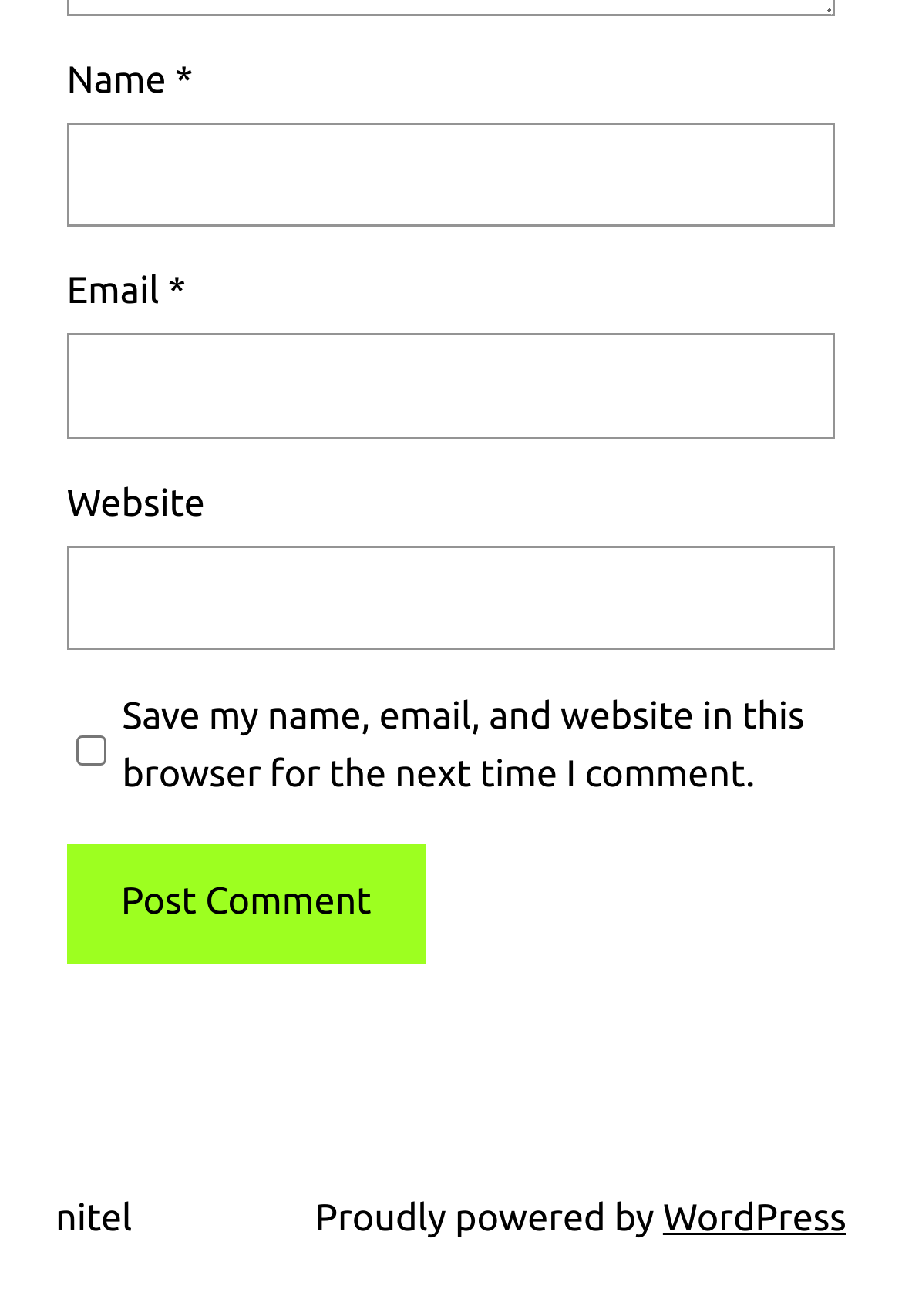Reply to the question with a single word or phrase:
What is the purpose of the checkbox?

Save comment info